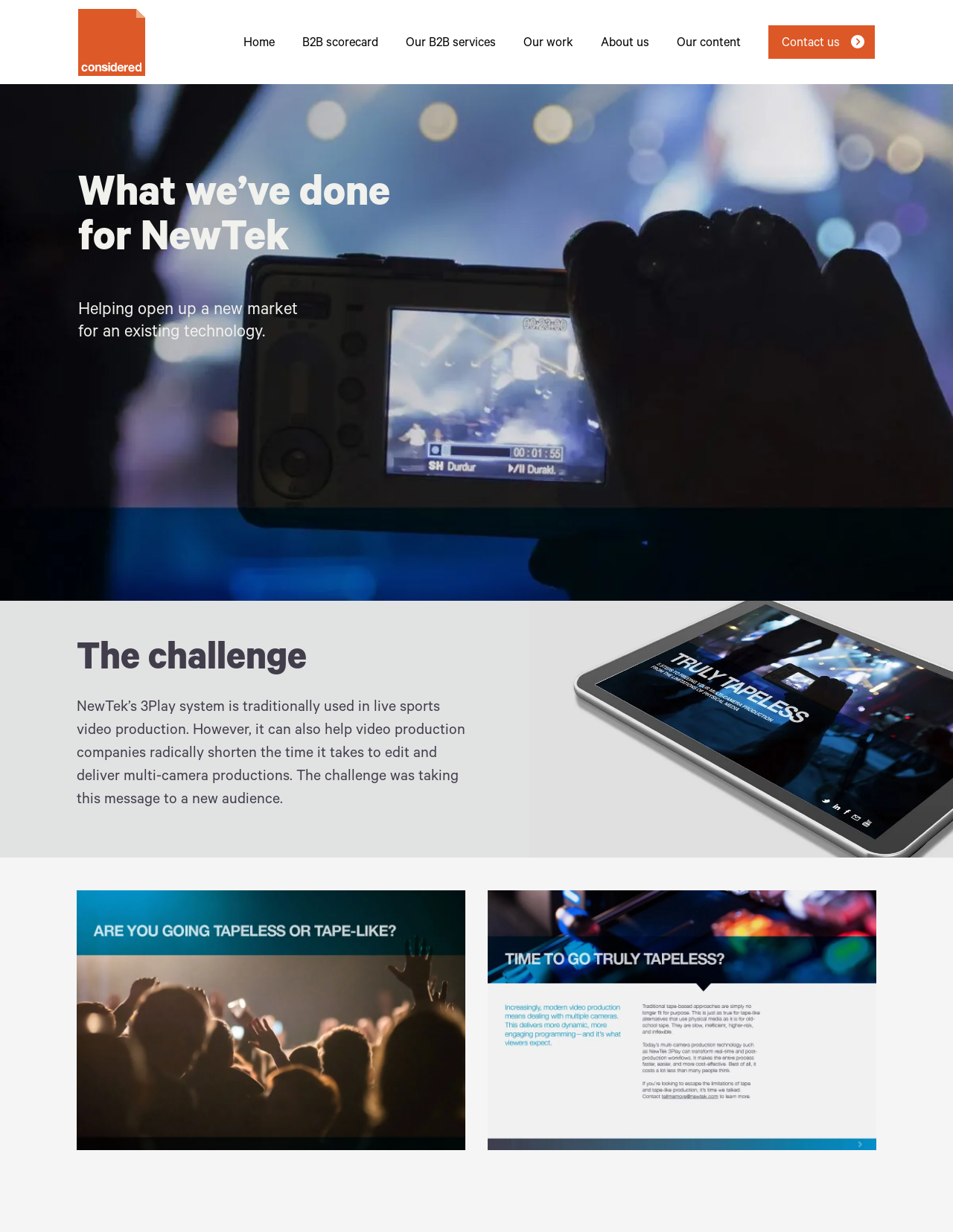Using the format (top-left x, top-left y, bottom-right x, bottom-right y), and given the element description, identify the bounding box coordinates within the screenshot: Contact us

[0.806, 0.021, 0.918, 0.048]